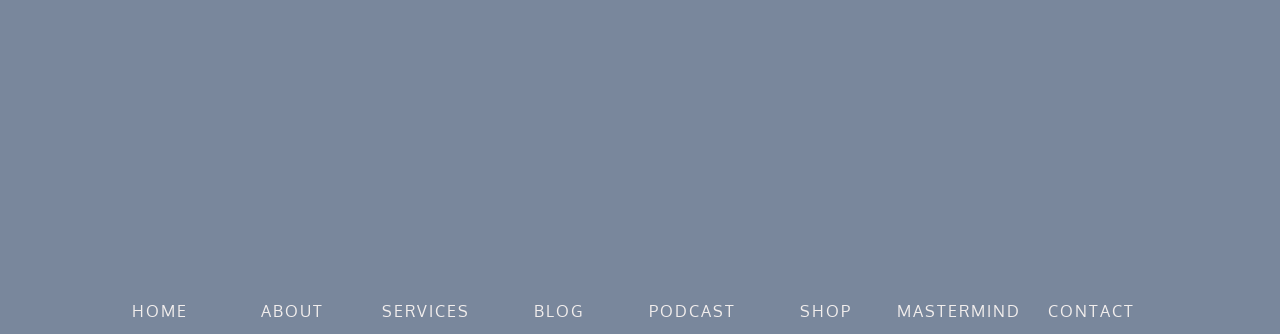Answer the question using only a single word or phrase: 
What is the third menu item?

SERVICES